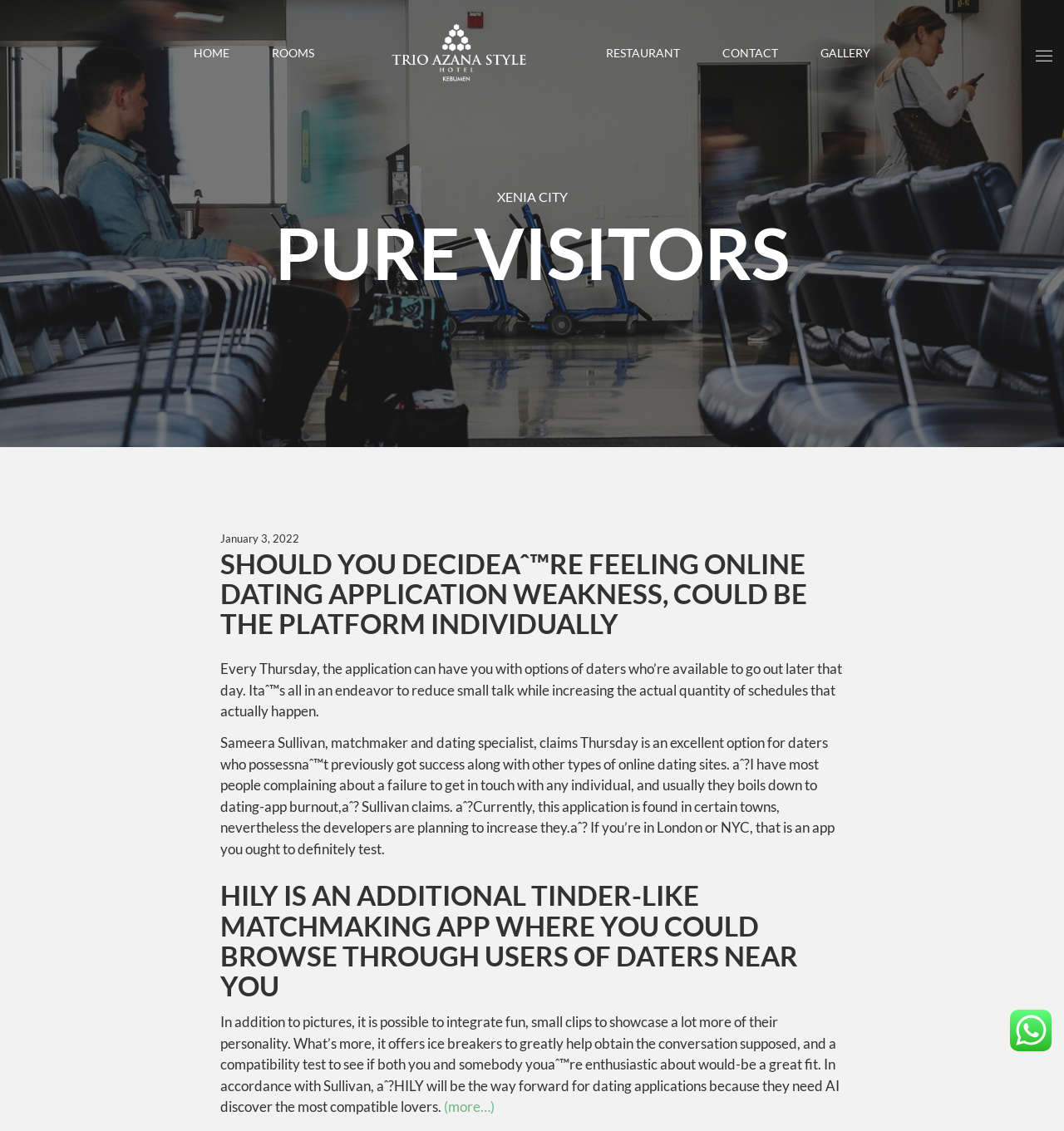Determine the bounding box coordinates of the region that needs to be clicked to achieve the task: "Click HOME".

[0.182, 0.033, 0.216, 0.061]